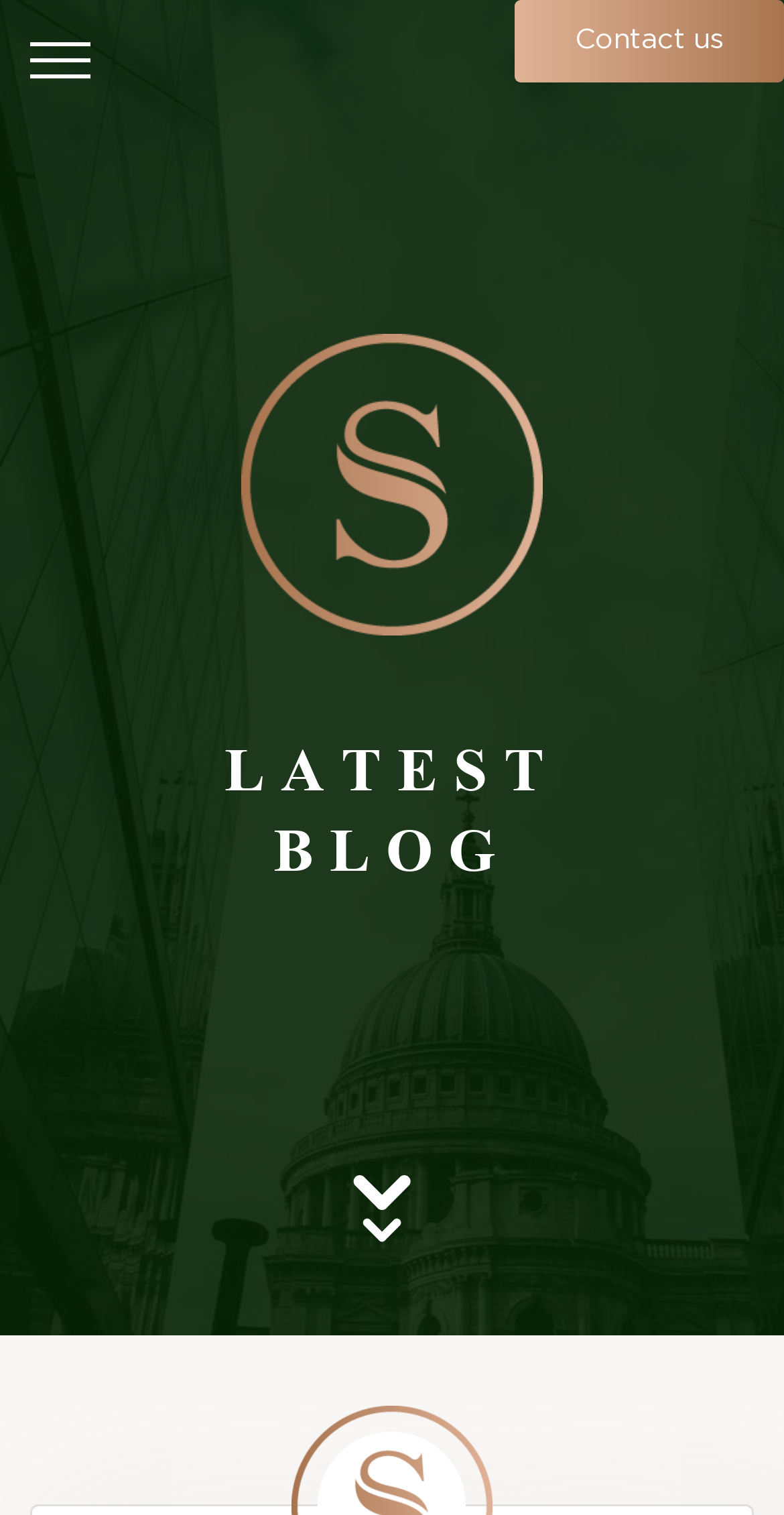Can you find the bounding box coordinates of the area I should click to execute the following instruction: "Click Contact us"?

[0.656, 0.0, 1.0, 0.054]